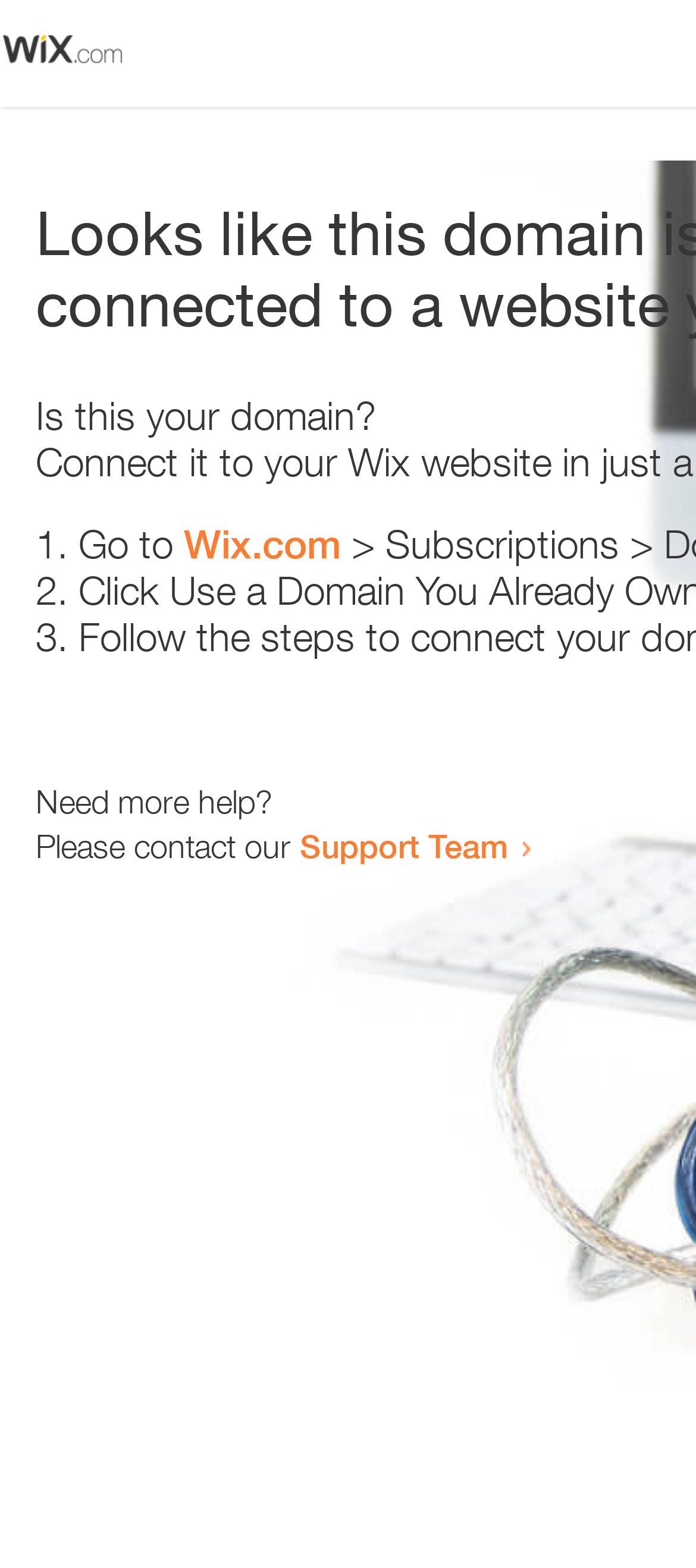Please provide a one-word or phrase answer to the question: 
What is the text below the list?

Need more help?